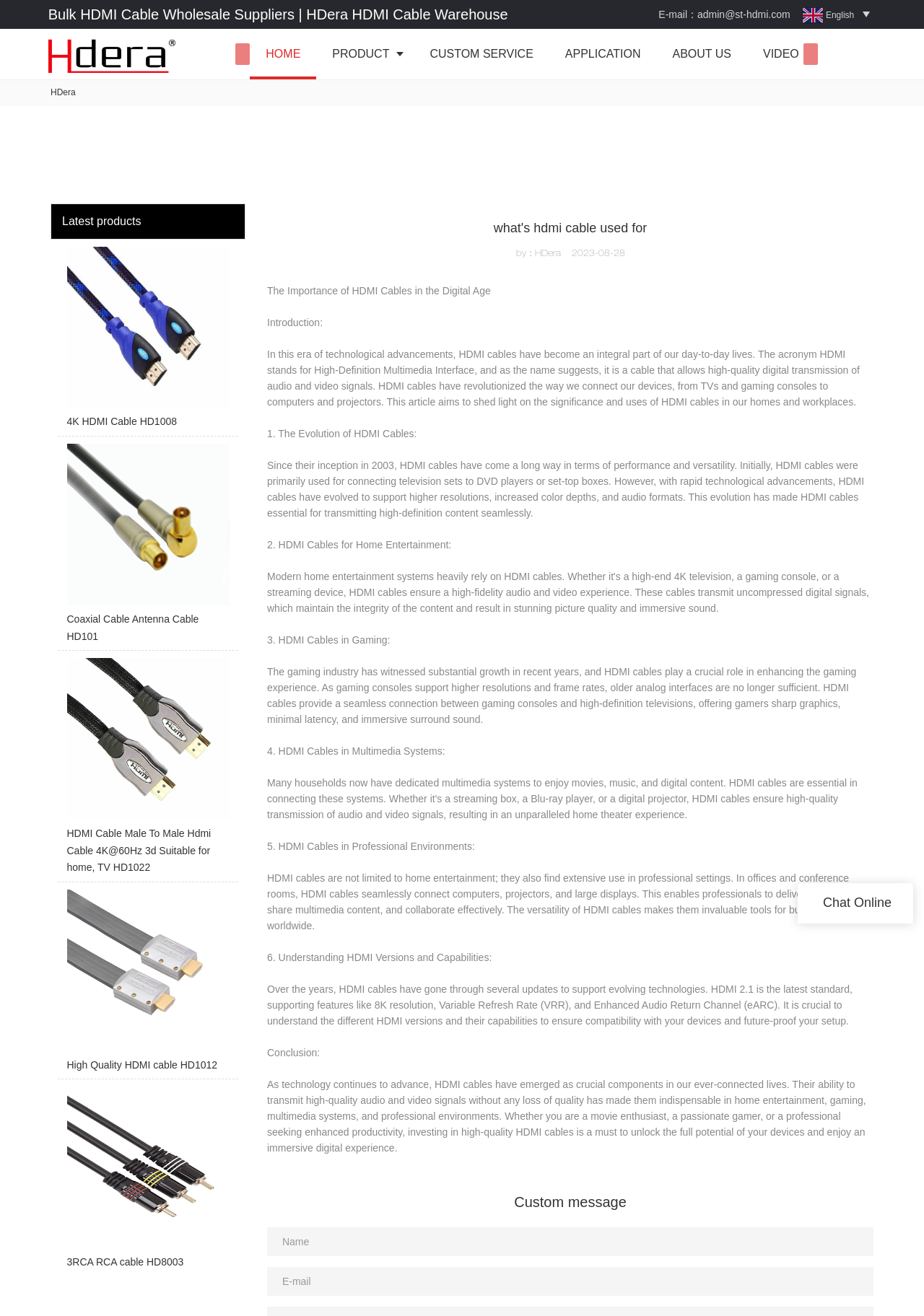Please reply to the following question with a single word or a short phrase:
How many images are there in the latest products section?

4